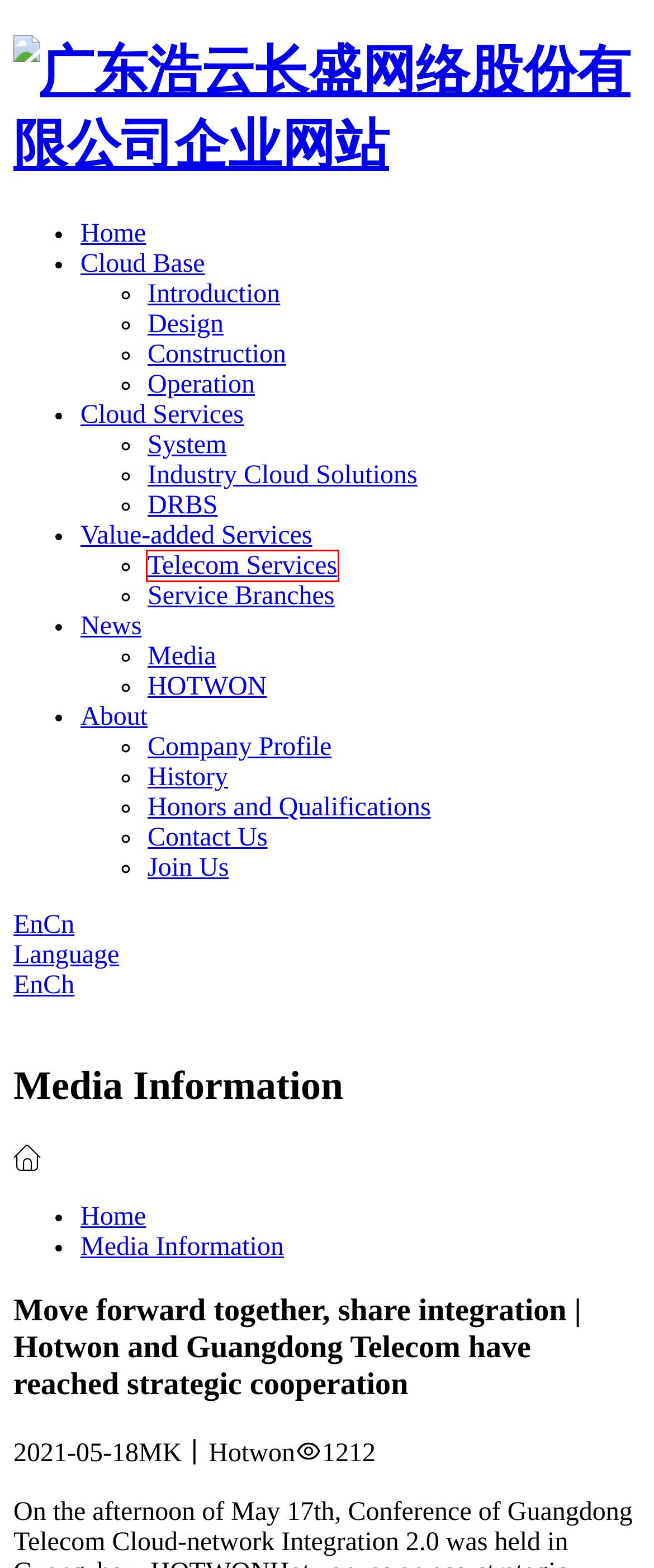Review the screenshot of a webpage that includes a red bounding box. Choose the most suitable webpage description that matches the new webpage after clicking the element within the red bounding box. Here are the candidates:
A. Hotwon Cloud  - 广东浩云长盛网络股份有限公司企业网站
B. Honors and Qualifications - 广东浩云长盛网络股份有限公司企业网站
C. History - 广东浩云长盛网络股份有限公司企业网站
D. Operation - 广东浩云长盛网络股份有限公司企业网站
E. Industry Cloud Solutions - 广东浩云长盛网络股份有限公司企业网站
F. Construction - 广东浩云长盛网络股份有限公司企业网站
G. Design - 广东浩云长盛网络股份有限公司企业网站
H. Telecom Services - 广东浩云长盛网络股份有限公司企业网站

H